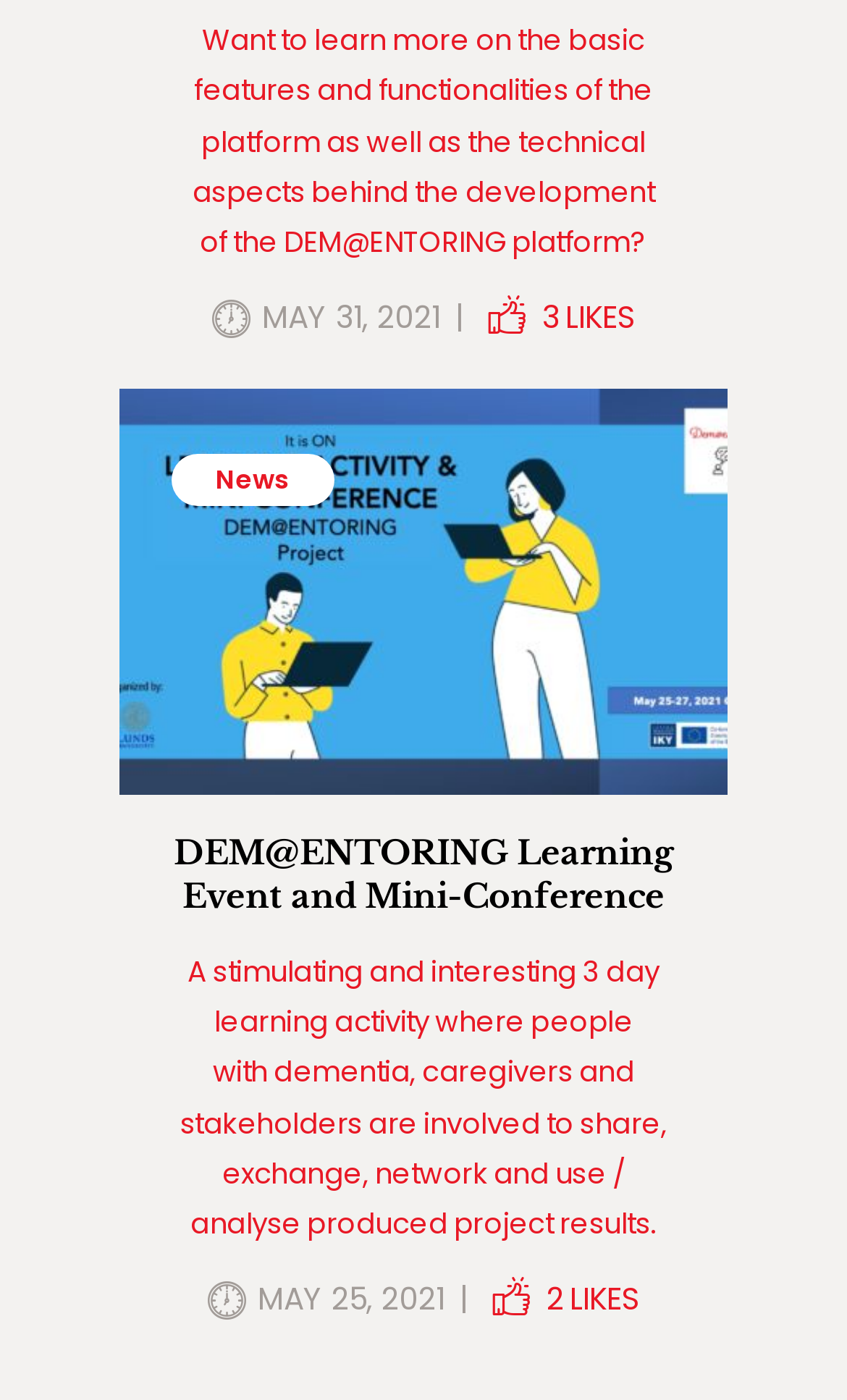What is the topic of the webpage?
Observe the image and answer the question with a one-word or short phrase response.

DEM@ENTORING platform